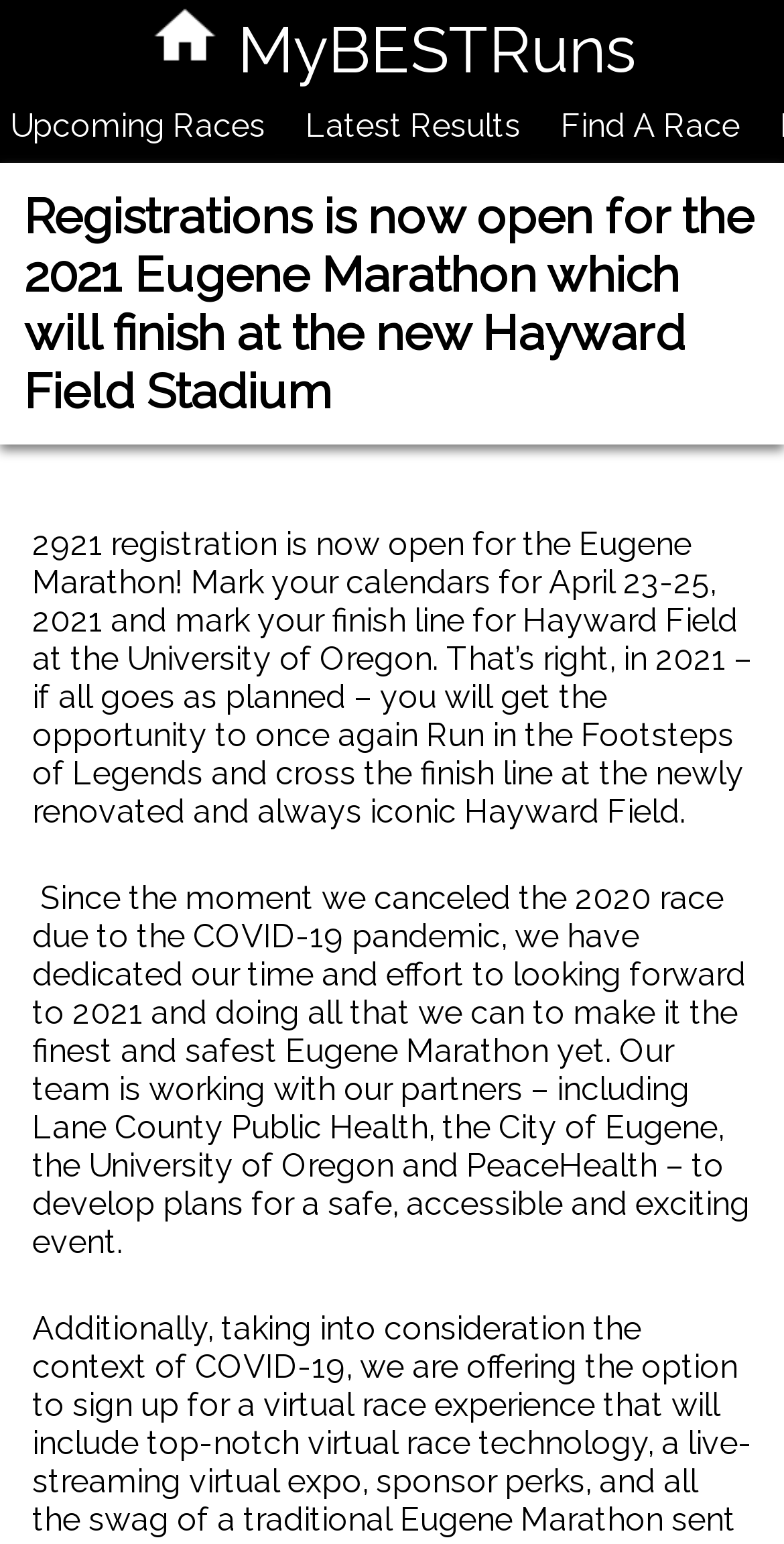What is the date of the marathon?
Could you answer the question with a detailed and thorough explanation?

I found the answer by reading the text on the webpage, specifically the sentence 'Mark your calendars for April 23-25, 2021...' which mentions the date of the marathon.